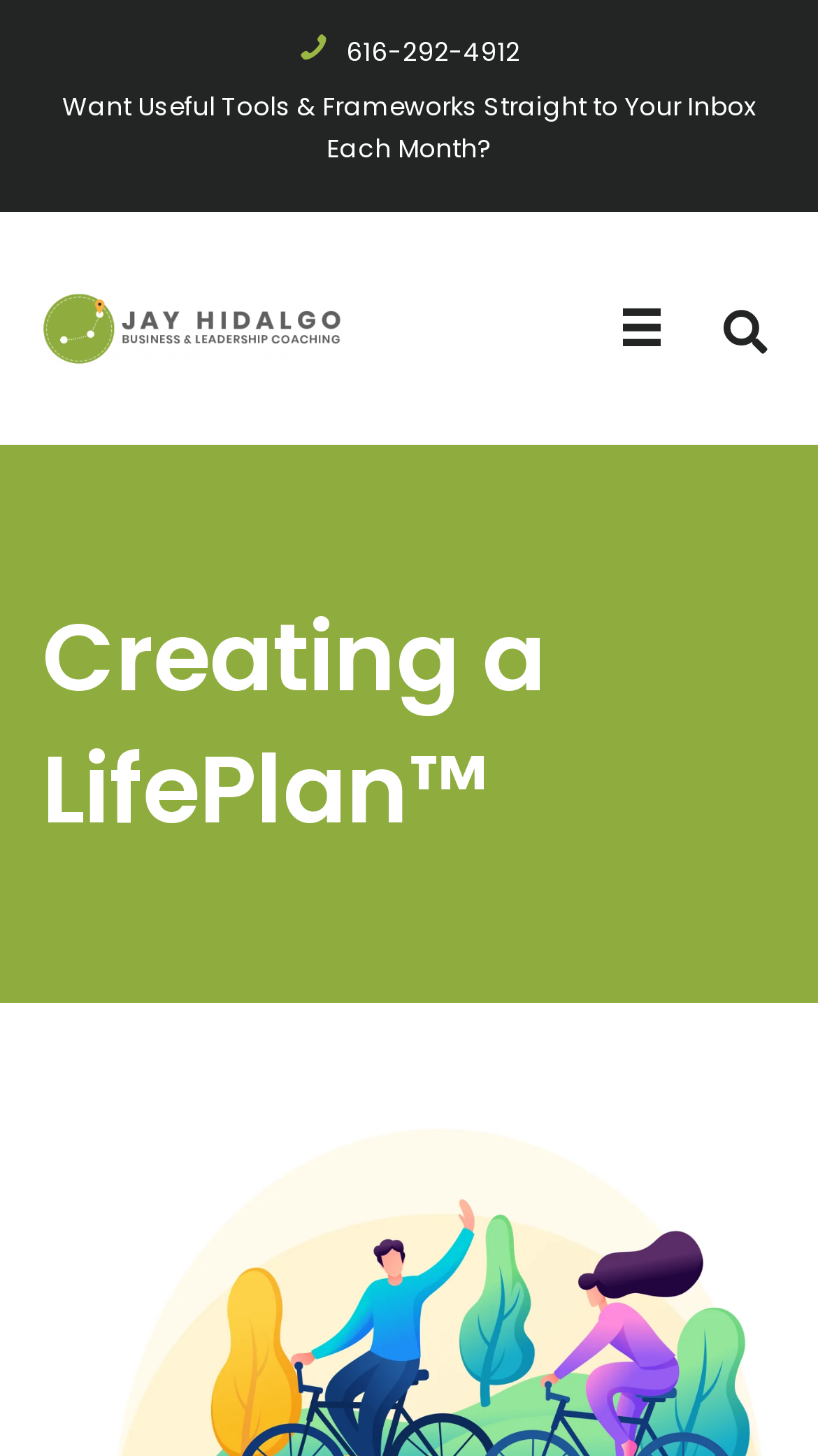Offer a detailed account of what is visible on the webpage.

This webpage is about creating a life plan with an experienced facilitator. At the top left corner, there is a link to call a phone number, 616-292-4912, which is also displayed as a static text next to it. Below these elements, there is a promotional text asking if the user wants useful tools and frameworks sent to their inbox each month. 

To the right of the promotional text, there is a logo of Jay Hidalgo, which is also a link. Below the logo, there is a menu toggle button with an image, positioned at the top right corner of the page. Next to the menu toggle button, there is a search button with a magnifying glass icon.

The main content of the webpage is headed by a title, "Creating a LifePlan™", which takes up a significant portion of the page, spanning from the top left to the bottom right.